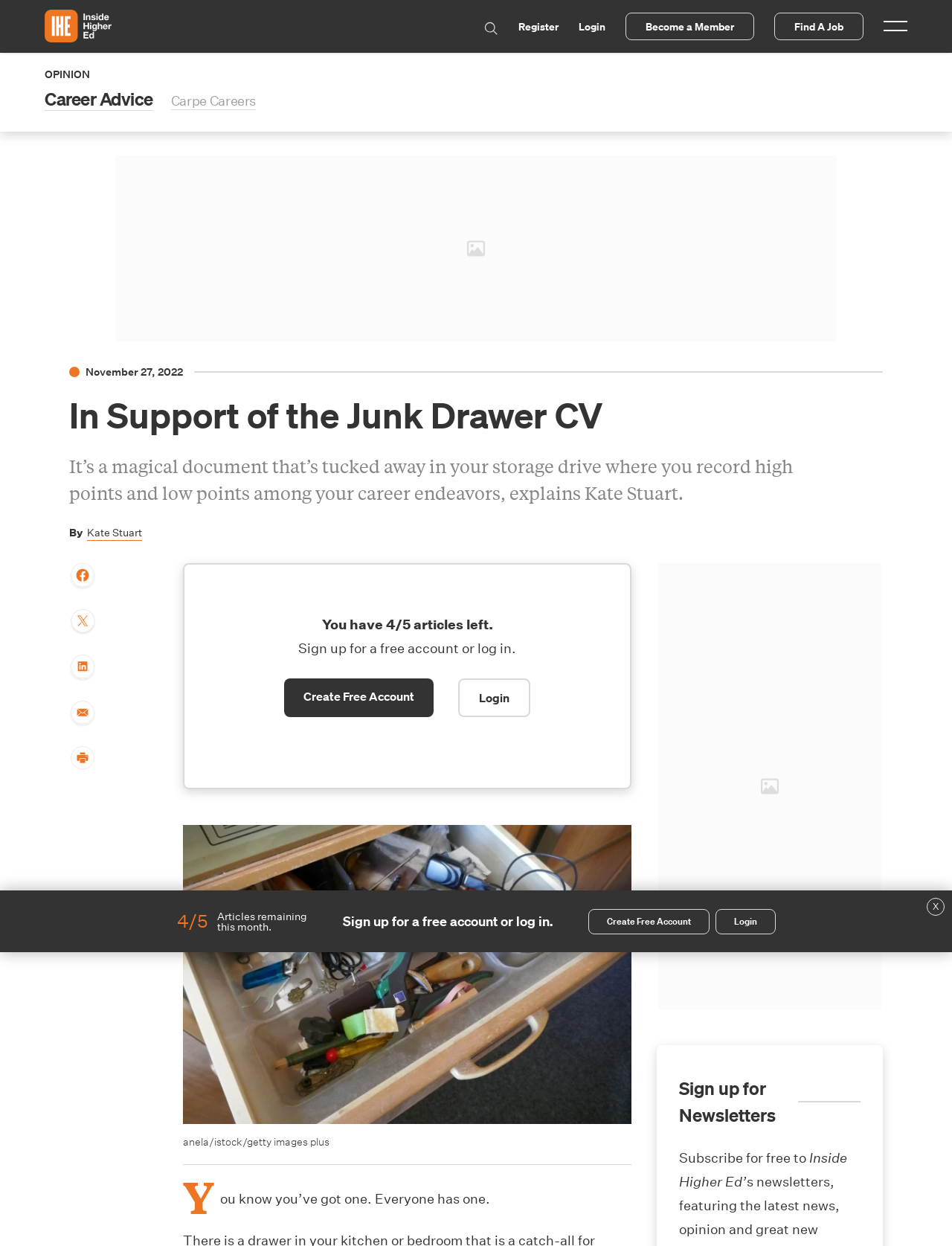Please specify the bounding box coordinates of the element that should be clicked to execute the given instruction: 'Print this page'. Ensure the coordinates are four float numbers between 0 and 1, expressed as [left, top, right, bottom].

[0.073, 0.599, 0.101, 0.62]